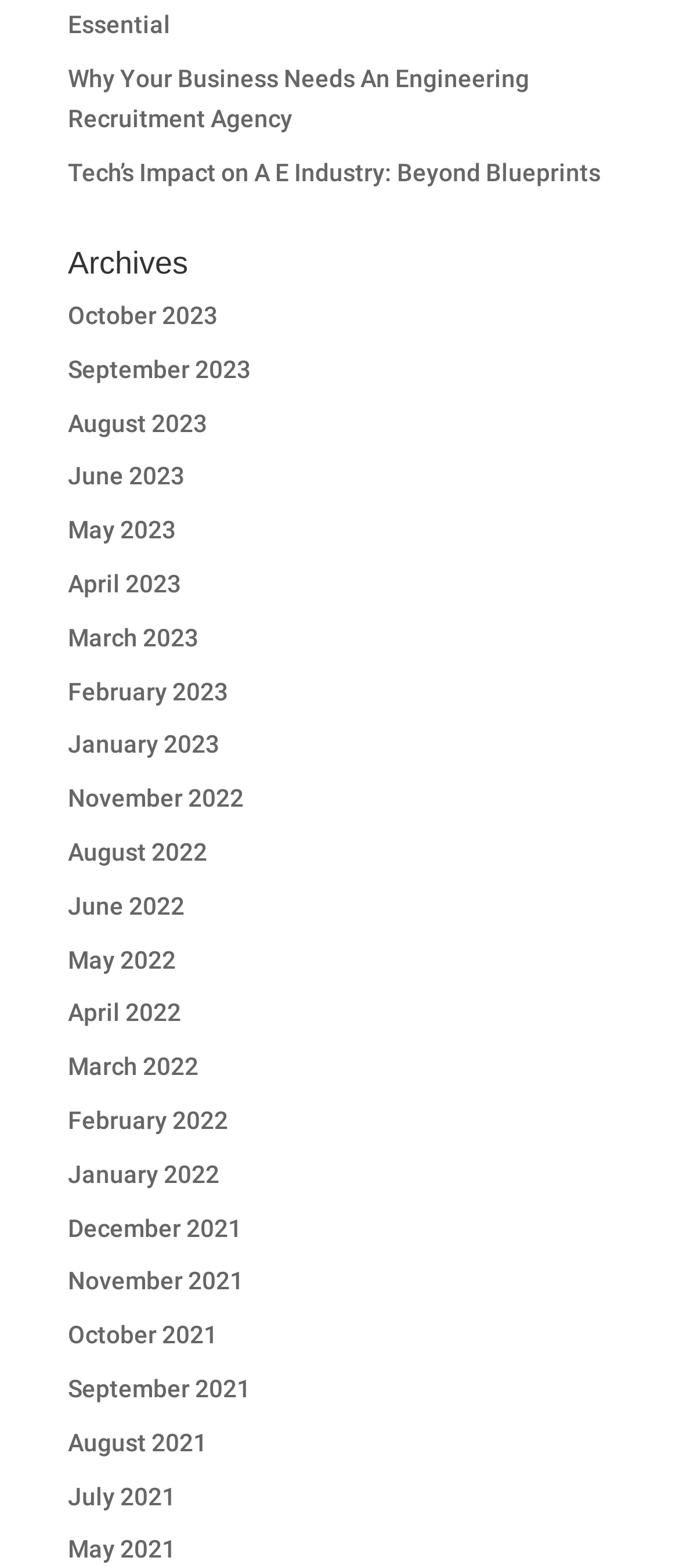Provide a single word or phrase answer to the question: 
How many links are there under the 'Archives' heading?

23